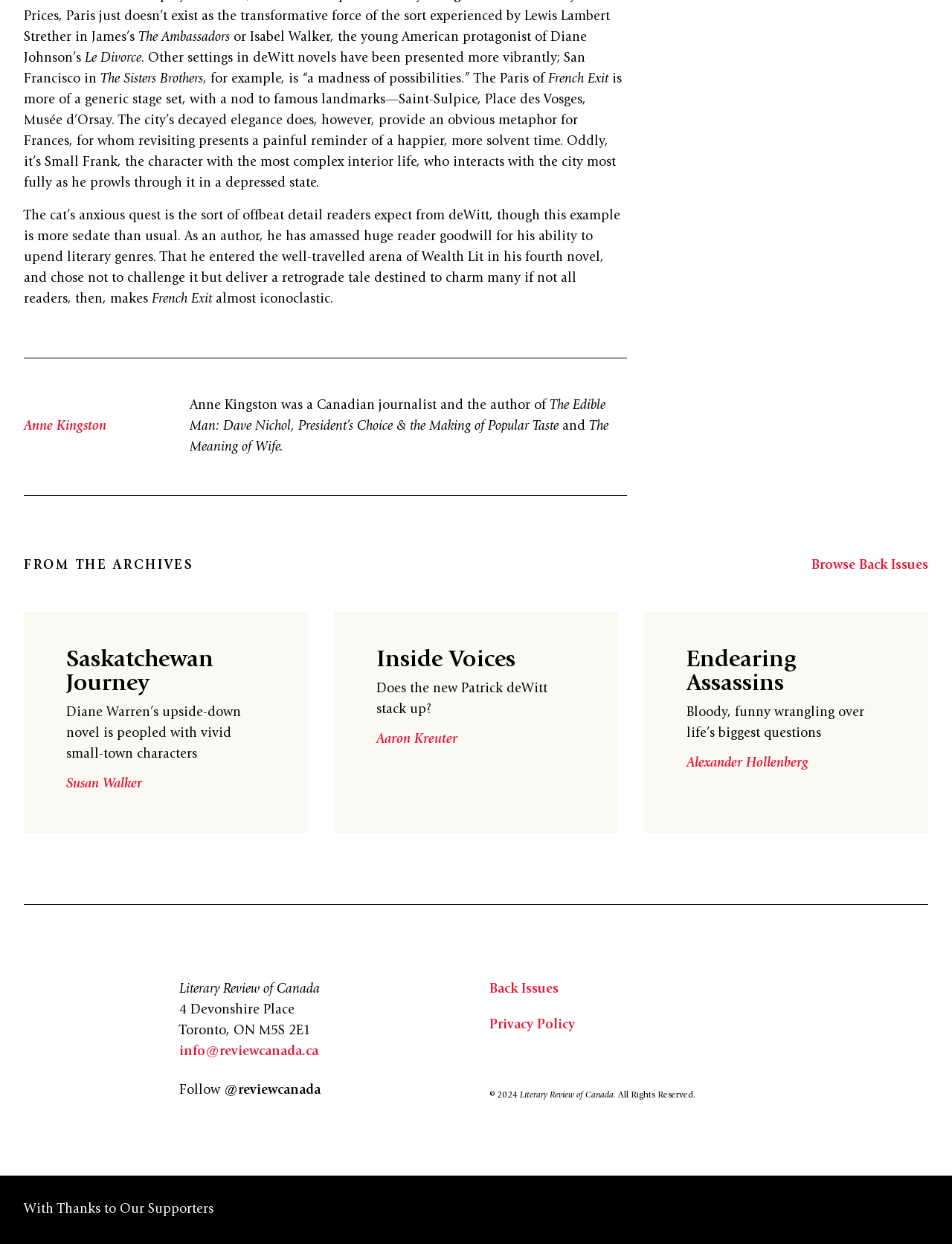Please identify the coordinates of the bounding box for the clickable region that will accomplish this instruction: "Check Inside Voices".

[0.395, 0.522, 0.541, 0.541]